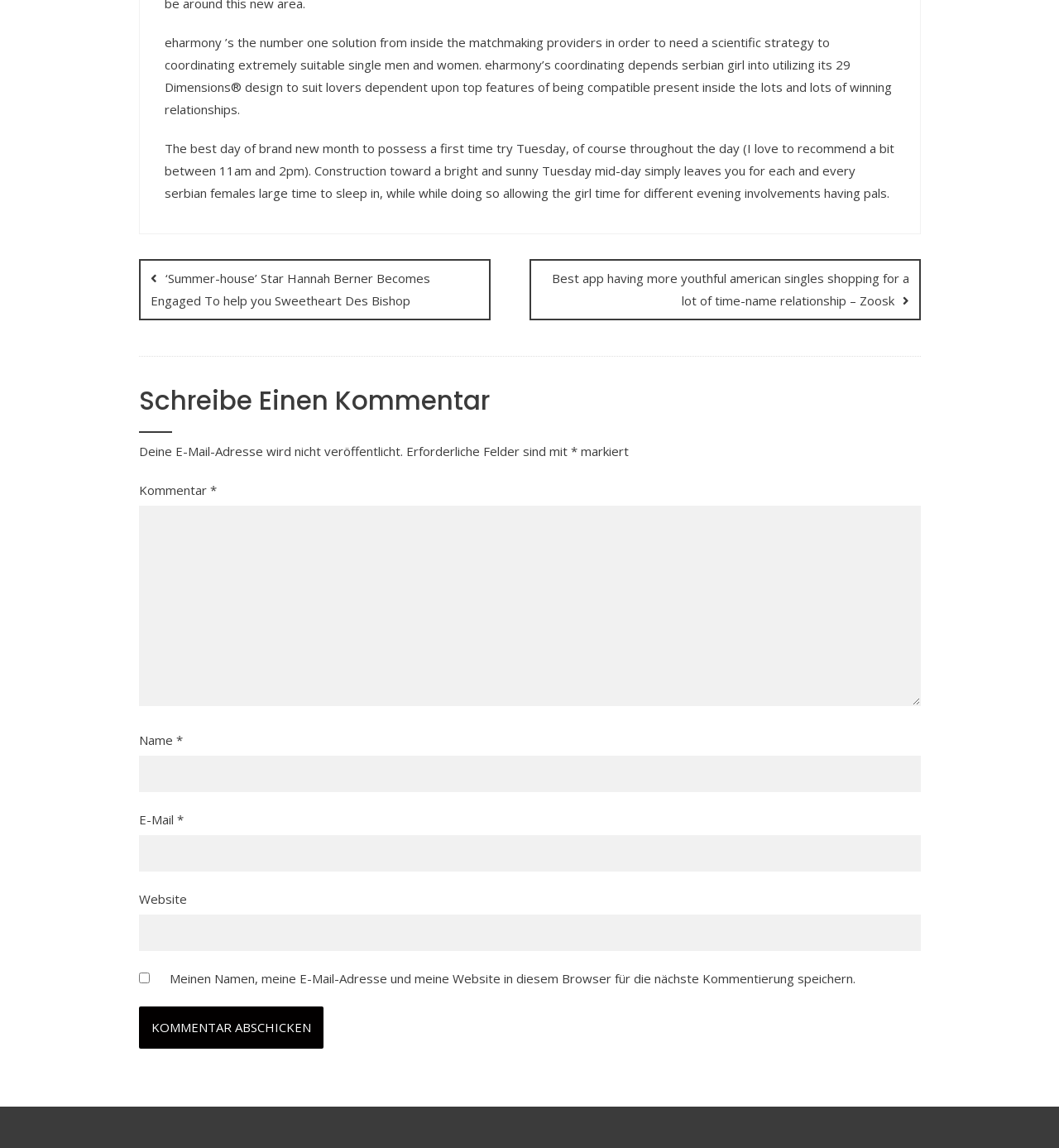Based on the visual content of the image, answer the question thoroughly: What is the recommended time for a first date?

The webpage suggests that the best day of the new month to have a first date is Tuesday, and recommends a time between 11am and 2pm, which allows for a bright and sunny Tuesday mid-day and leaves time for other evening involvements with friends.